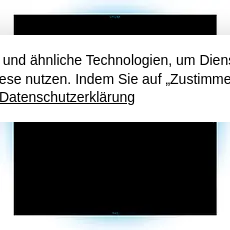Break down the image and provide a full description, noting any significant aspects.

The image features a dark background, prominently displaying the title "AB_Vinyl_Martinesque_PF_FINAL.jpg," which suggests it is related to a music release or artwork associated with an artist named Martinesque. The image is likely part of a promotional or informational section regarding music releases, possibly highlighting the artist's latest project or vinyl release. This visual element appears within a webpage discussing Martinesque's contributions to electronic music and his artistic initiatives, linking the visual to the broader context of his work in contemporary dance music. The overall presentation indicates a stylish and modern aesthetic, in line with the themes of music and art.